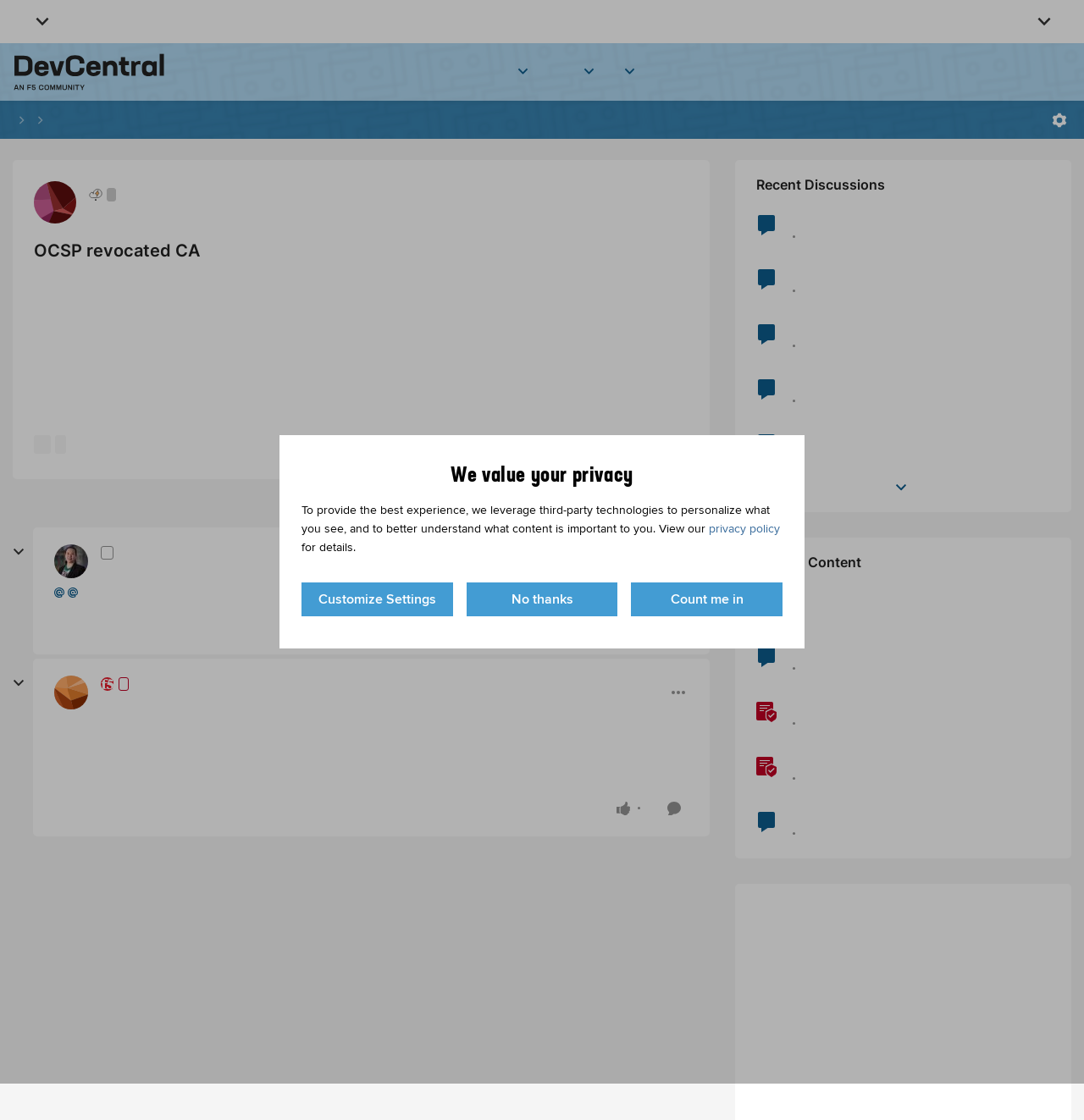Respond to the question below with a single word or phrase: What is the rank of the user Satoshino?

CIRRUS